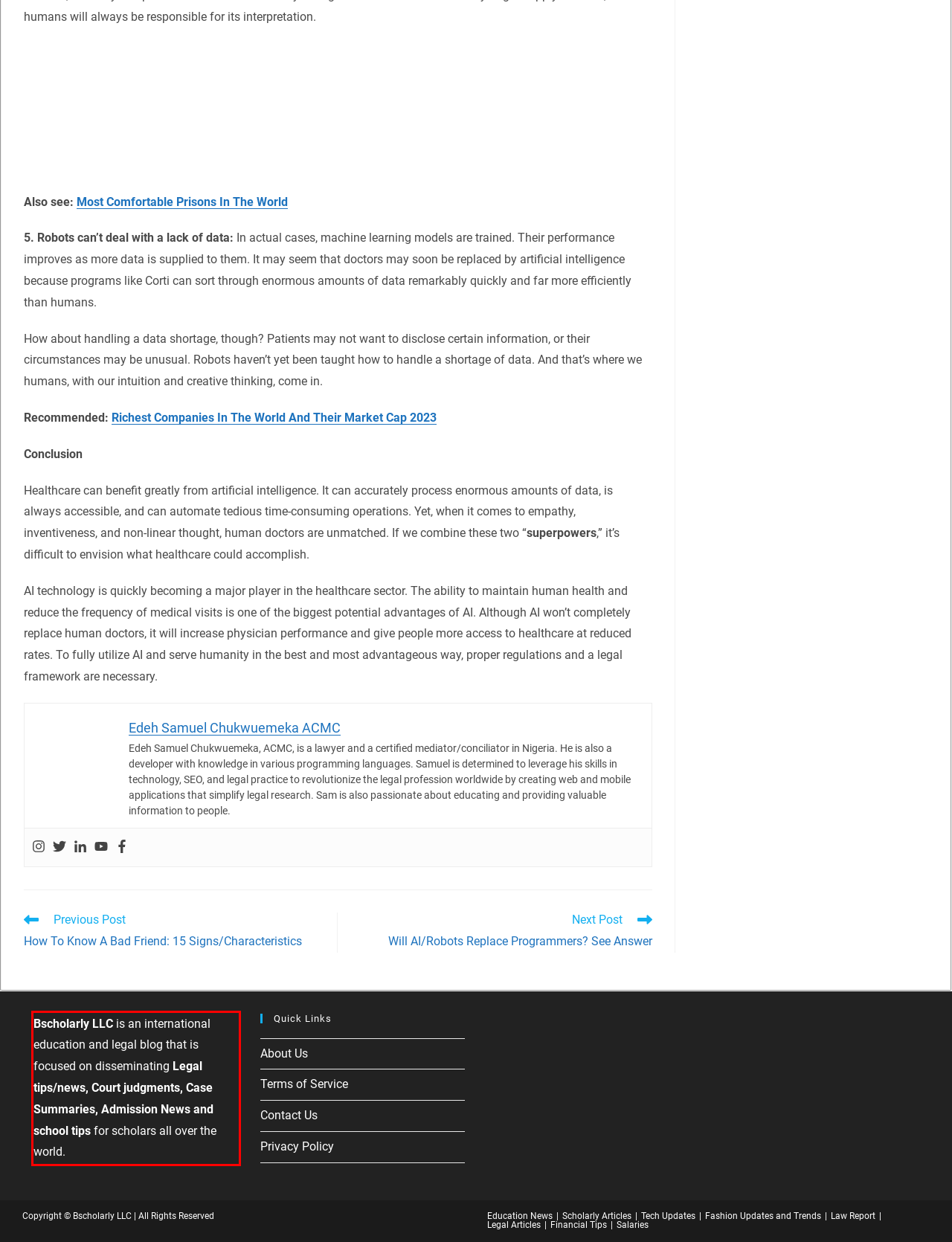Your task is to recognize and extract the text content from the UI element enclosed in the red bounding box on the webpage screenshot.

Bscholarly LLC is an international education and legal blog that is focused on disseminating Legal tips/news, Court judgments, Case Summaries, Admission News and school tips for scholars all over the world.